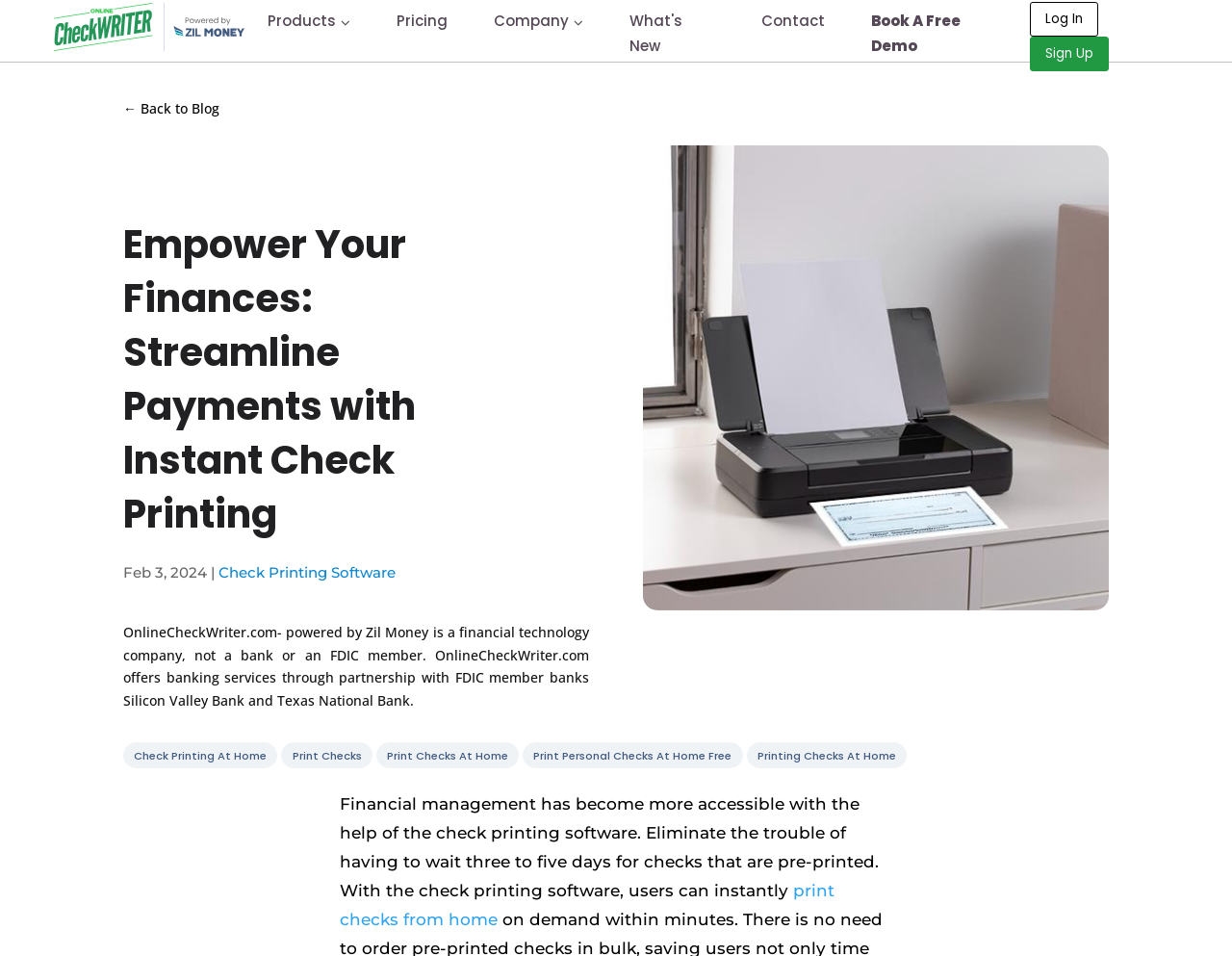Summarize the webpage in an elaborate manner.

The webpage is about printing checks from home, with a focus on simplifying finances. At the top, there is a logo image and a link to an unknown destination. Below that, there are four main navigation links: "Products", "Pricing", "Company", and "What's New", followed by "Contact" and "Book A Free Demo" links. On the right side, there are "Log In" and "Sign Up" buttons.

The main content of the page starts with a heading that reads "Empower Your Finances: Streamline Payments with Instant Check Printing". Below that, there is a link to go back to the blog, followed by a date "Feb 3, 2024". Next to the date, there is a link to "Check Printing Software".

The main body of the page has a large image of a printer on a desk, ready to print checks from home. Below the image, there is a paragraph of text describing the benefits of using check printing software, including eliminating the need to wait for pre-printed checks. This text is followed by several links to related topics, such as "Check Printing At Home", "Print Checks", and "Print Personal Checks At Home Free".

At the bottom of the page, there is a disclaimer text stating that OnlineCheckWriter.com is a financial technology company, not a bank or an FDIC member, and that it offers banking services through partnership with FDIC member banks.